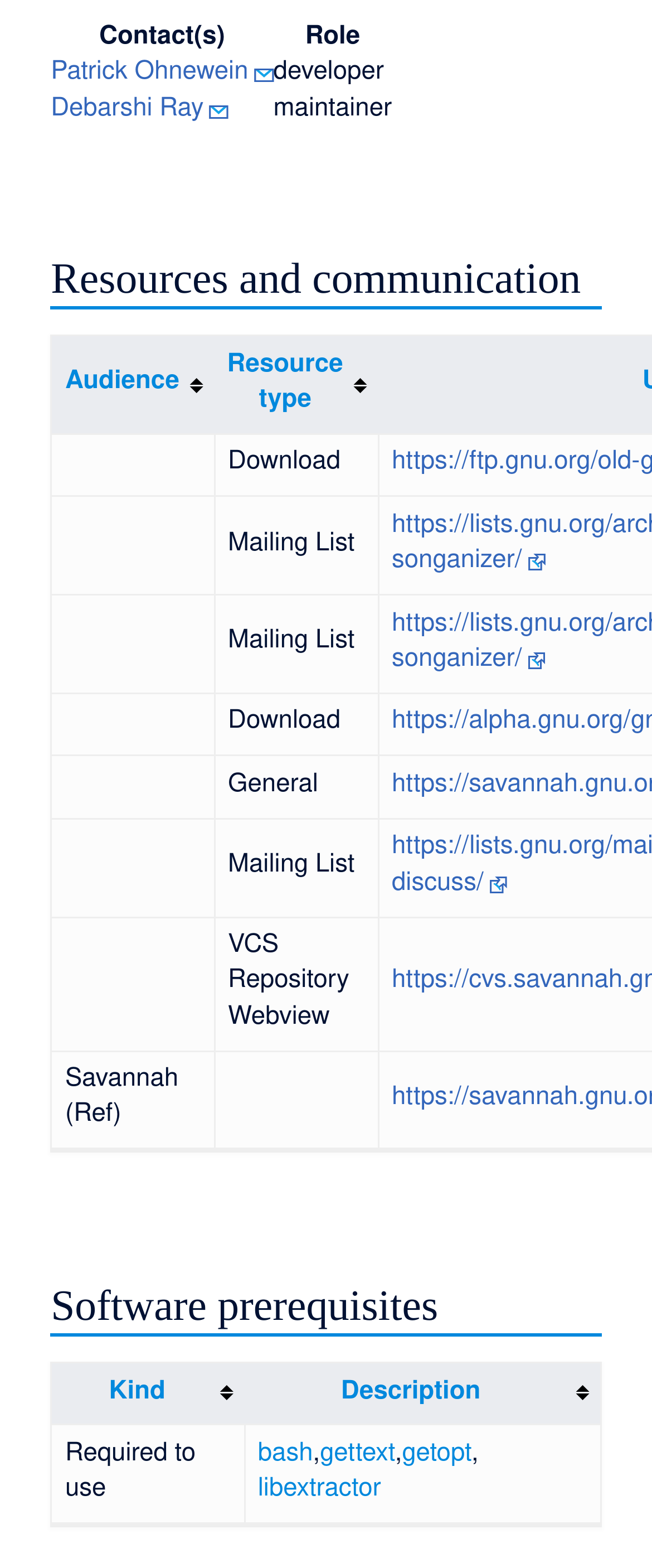Highlight the bounding box coordinates of the region I should click on to meet the following instruction: "Filter by Audience".

[0.1, 0.237, 0.275, 0.253]